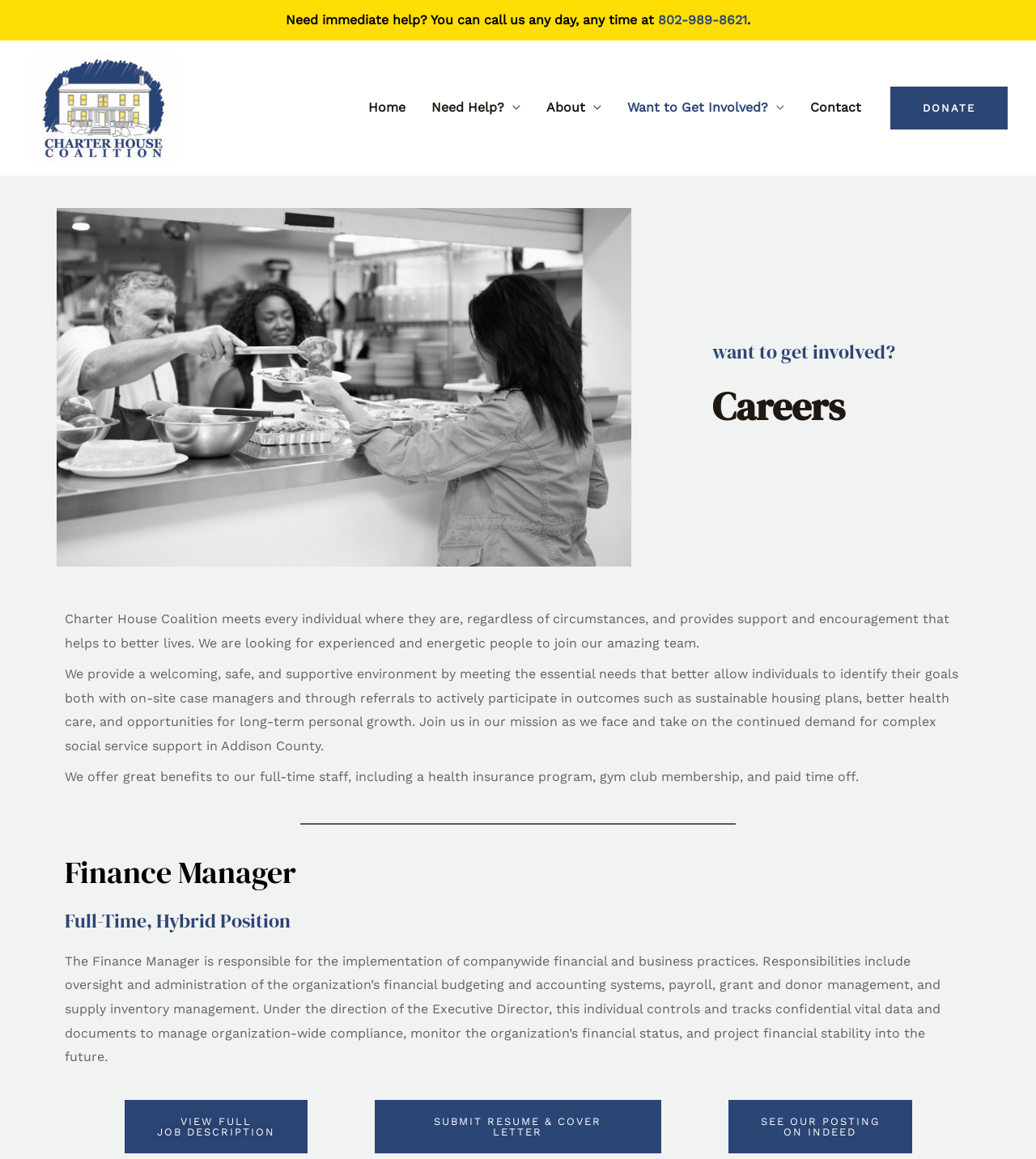Based on the description "SUBMIT RESUME & COVER LETTER", find the bounding box of the specified UI element.

[0.362, 0.949, 0.638, 0.995]